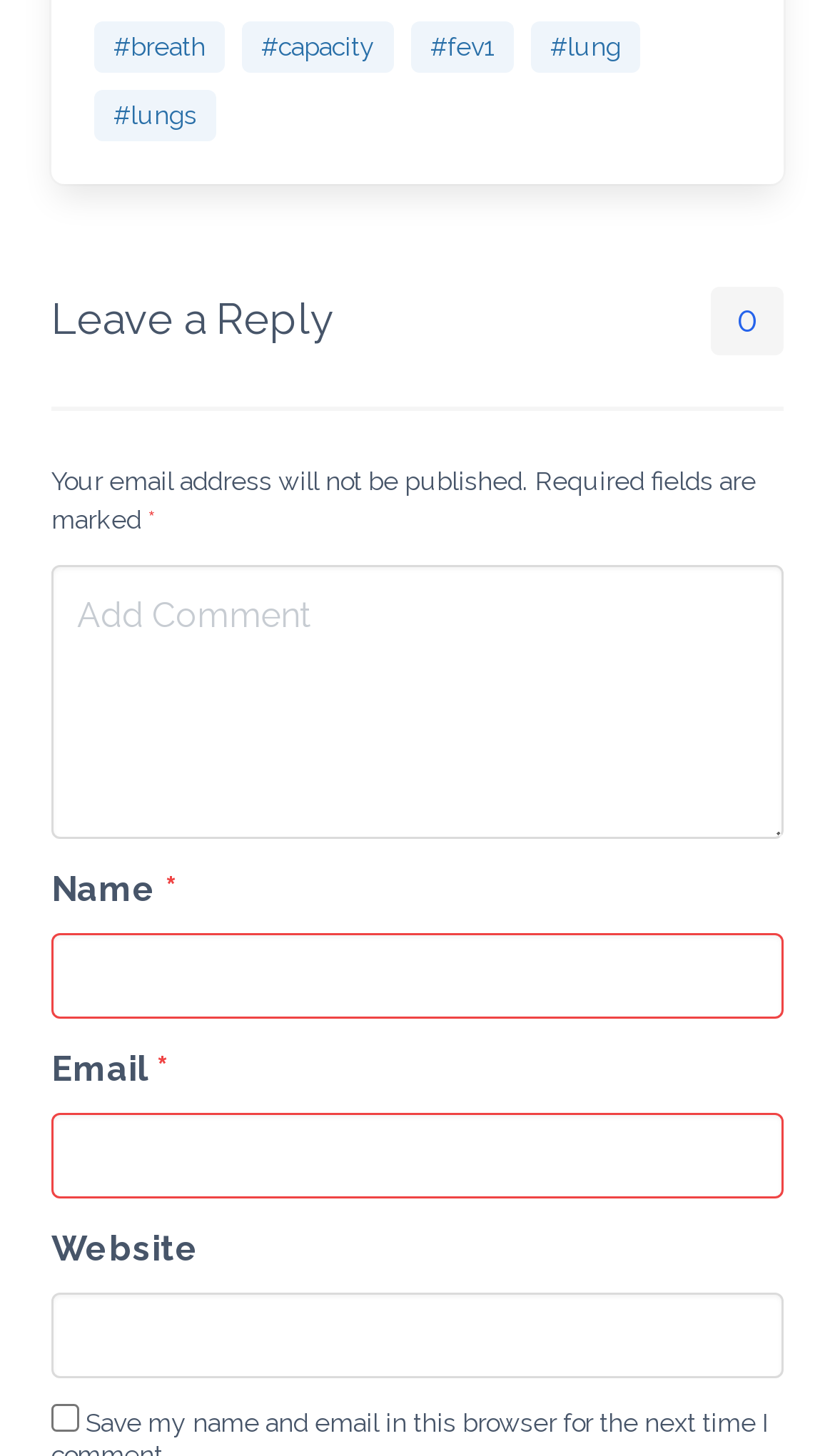Please find the bounding box coordinates for the clickable element needed to perform this instruction: "Enter your name".

[0.062, 0.64, 0.938, 0.699]